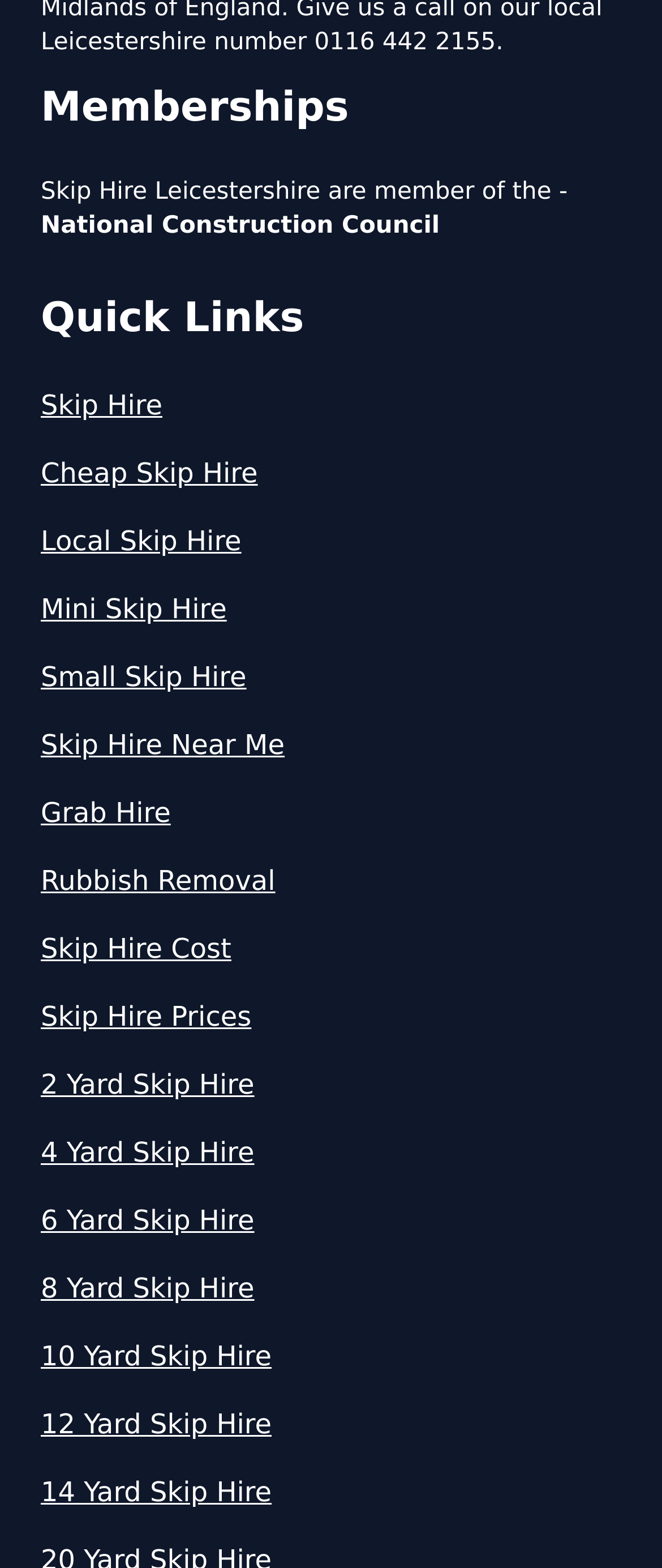Please determine the bounding box of the UI element that matches this description: Mini Skip Hire. The coordinates should be given as (top-left x, top-left y, bottom-right x, bottom-right y), with all values between 0 and 1.

[0.062, 0.376, 0.938, 0.402]